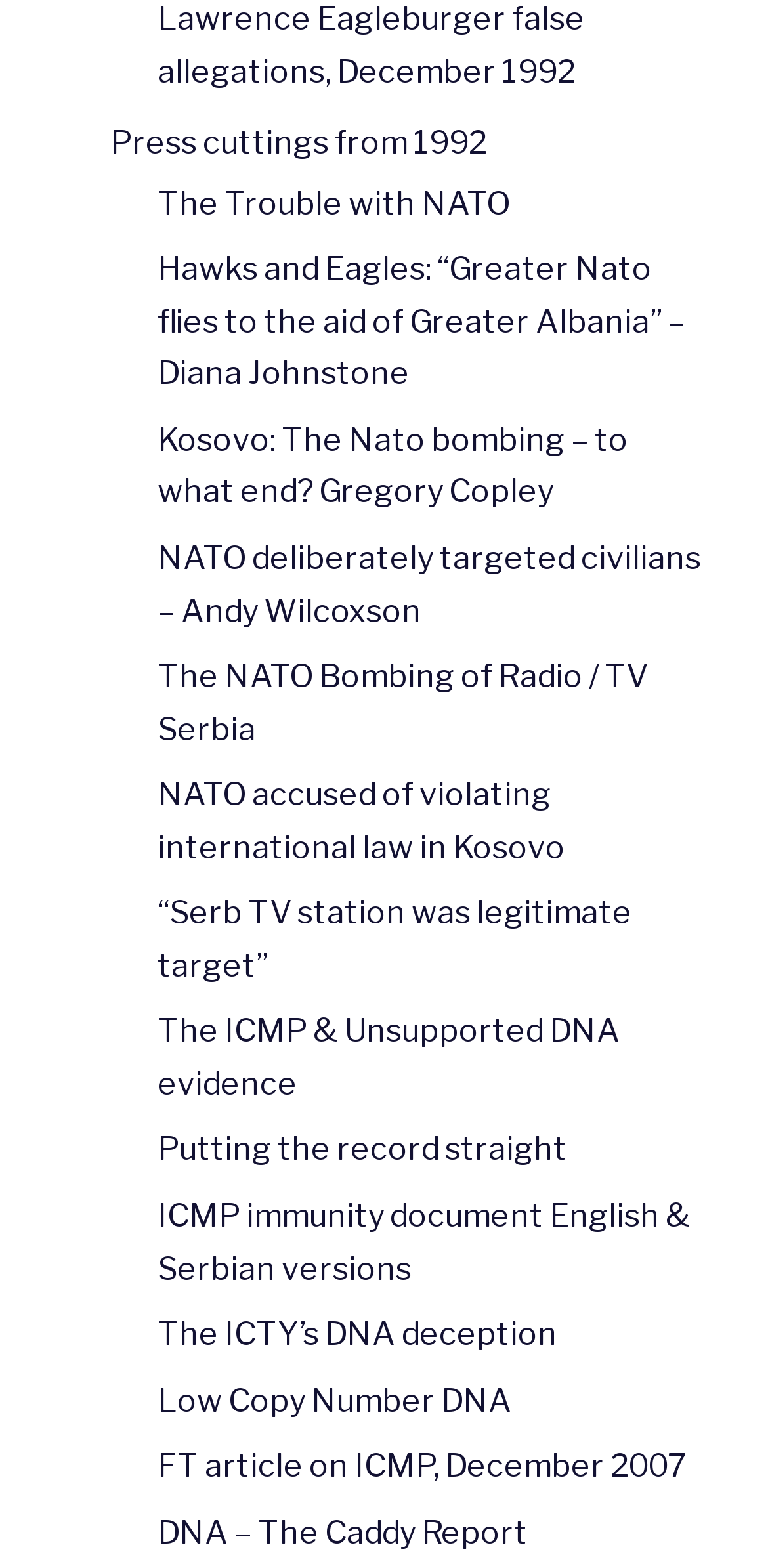Locate the bounding box coordinates of the segment that needs to be clicked to meet this instruction: "Go back to top of the page".

None